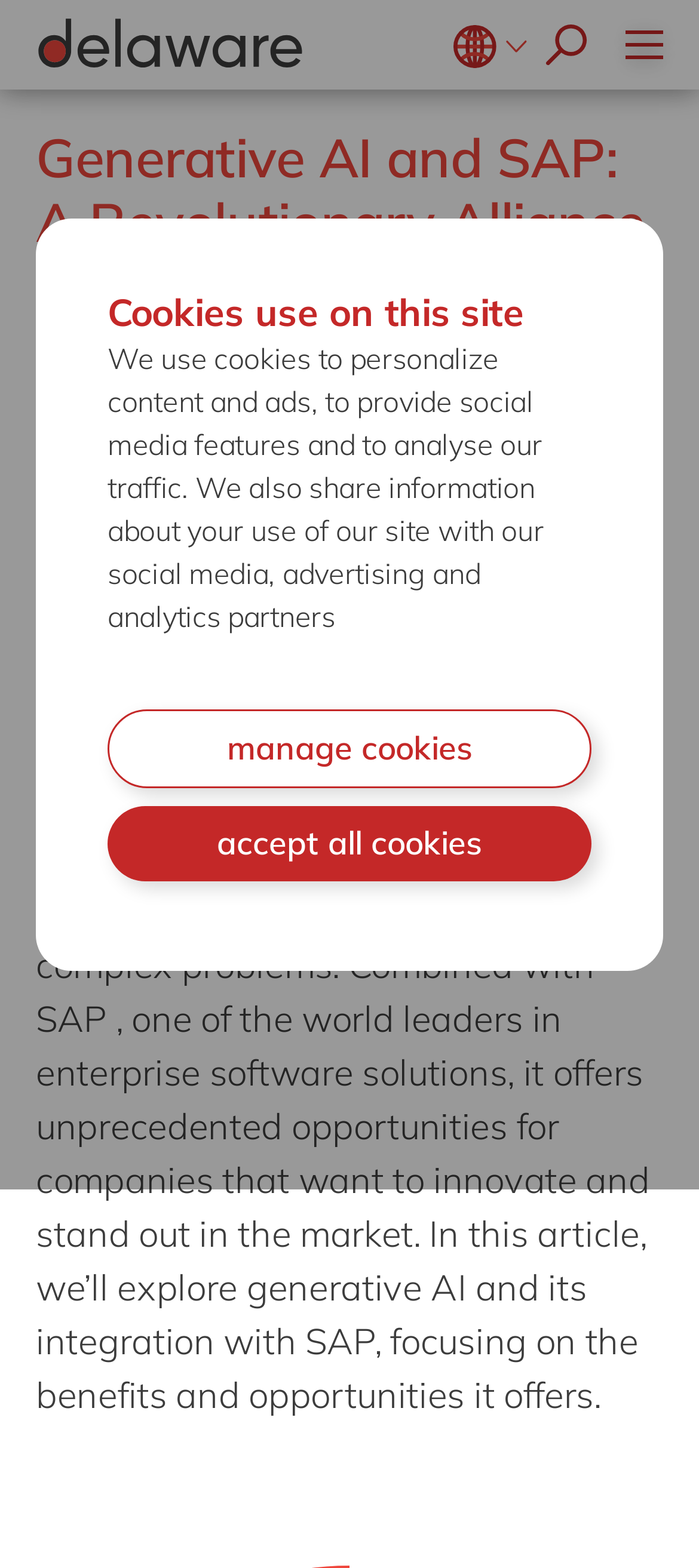Locate the bounding box coordinates of the segment that needs to be clicked to meet this instruction: "go to Belgium page".

[0.0, 0.056, 0.134, 0.076]